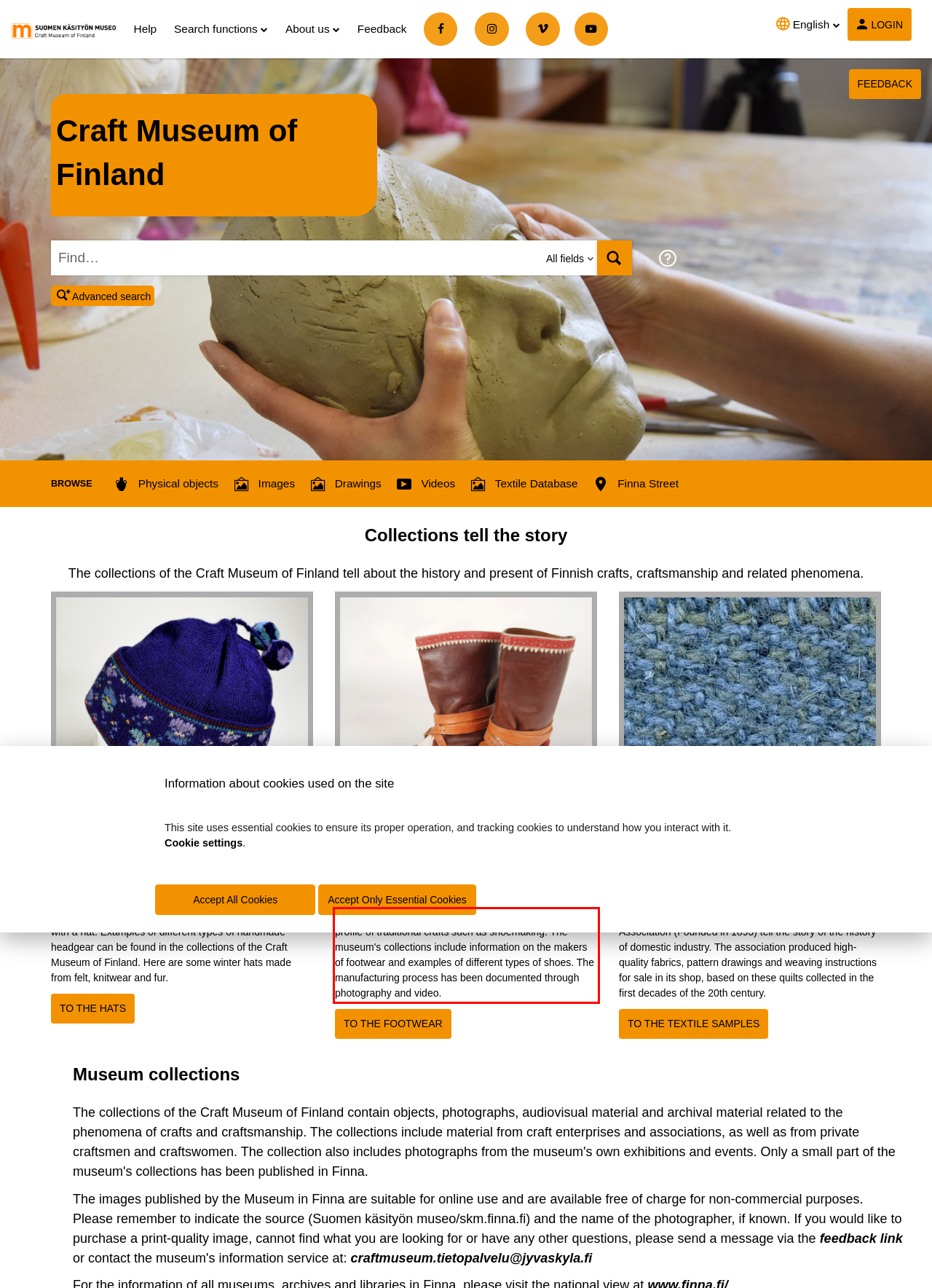Look at the screenshot of the webpage, locate the red rectangle bounding box, and generate the text content that it contains.

Awareness of responsible consumption has raised the profile of traditional crafts such as shoemaking. The museum's collections include information on the makers of footwear and examples of different types of shoes. The manufacturing process has been documented through photography and video.